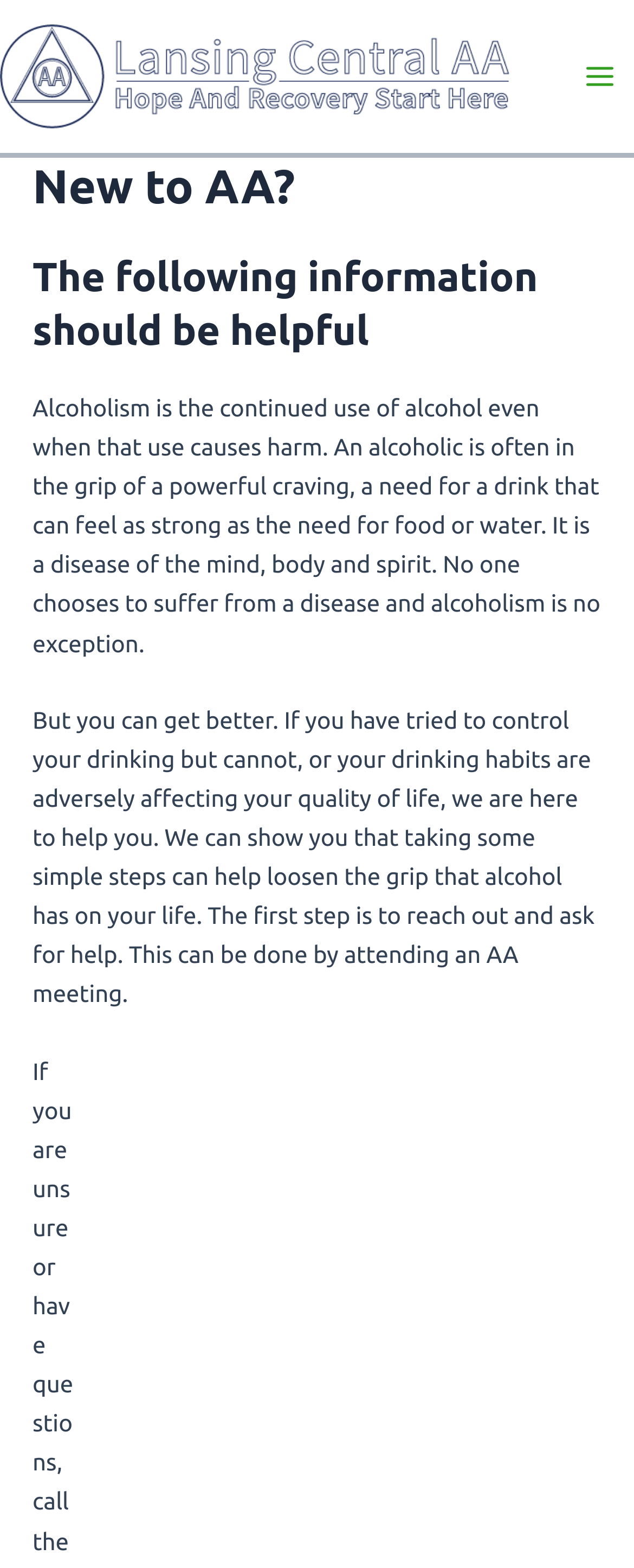Please provide a comprehensive response to the question below by analyzing the image: 
What is the first step to get help for alcoholism?

According to the webpage content, specifically the StaticText element with the text 'But you can get better. If you have tried to control your drinking but cannot, or your drinking habits are adversely affecting your quality of life, we are here to help you. We can show you that taking some simple steps can help loosen the grip that alcohol has on your life. The first step is to reach out and ask for help. This can be done by attending an AA meeting.', the first step to get help for alcoholism is to reach out and ask for help.